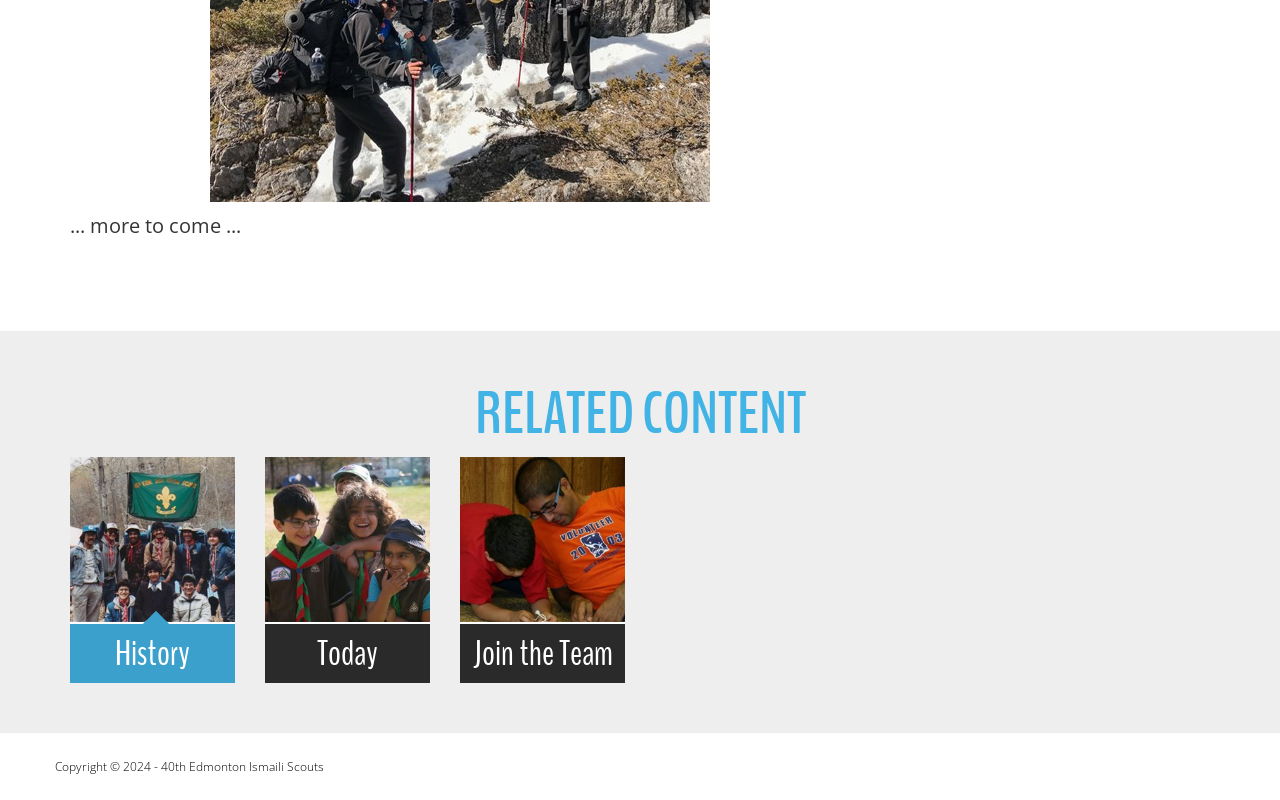Identify the bounding box coordinates for the UI element mentioned here: "History". Provide the coordinates as four float values between 0 and 1, i.e., [left, top, right, bottom].

[0.055, 0.571, 0.184, 0.866]